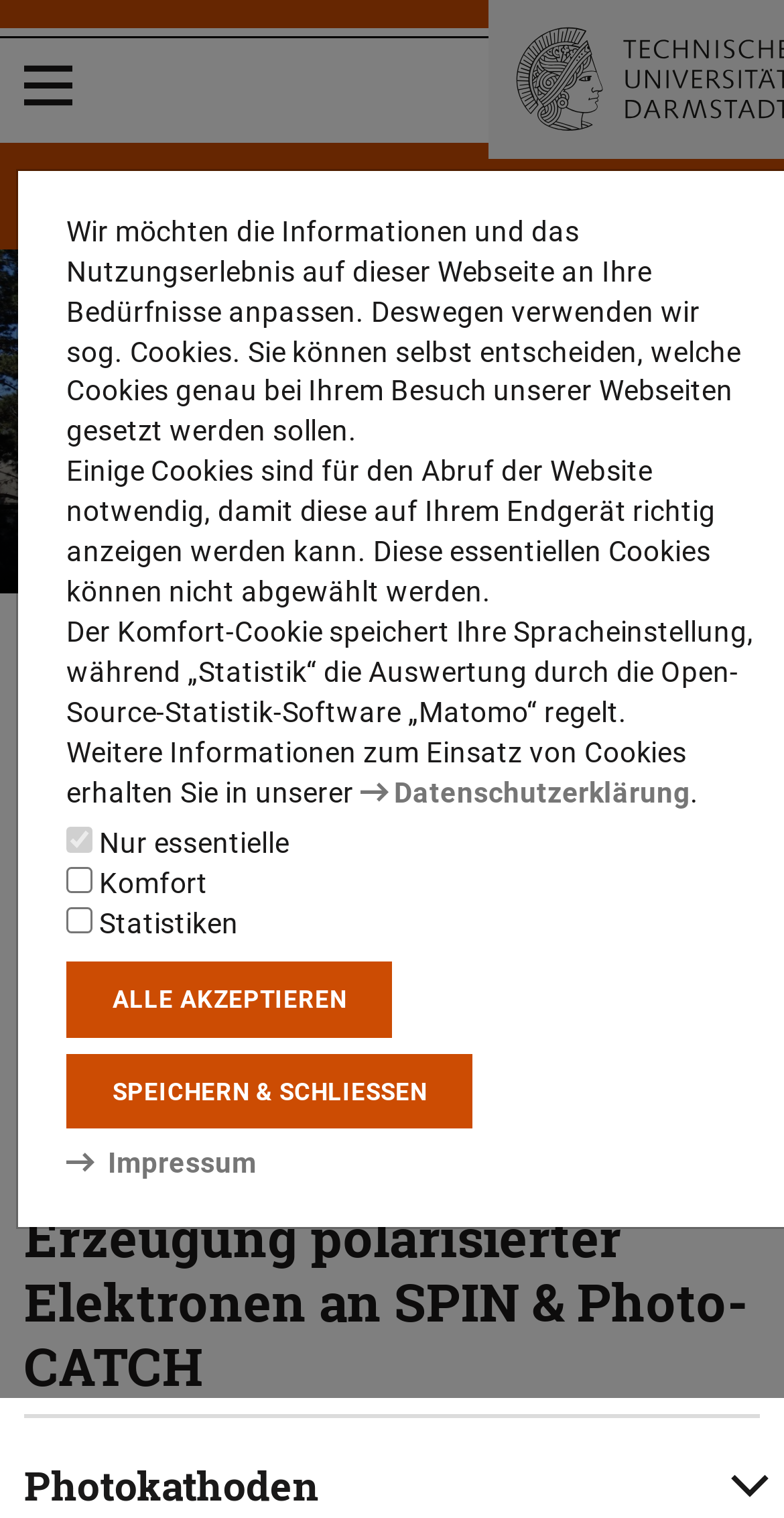Analyze the image and answer the question with as much detail as possible: 
What is the topic of the webpage?

The topic of the webpage can be inferred from the heading 'SPIN, Photo-Catch & S-DALINAC' and the static text 'SPIN, Photo-CATCH & S-DALINAC' on the webpage, which suggests that the webpage is about a specific research project or facility.